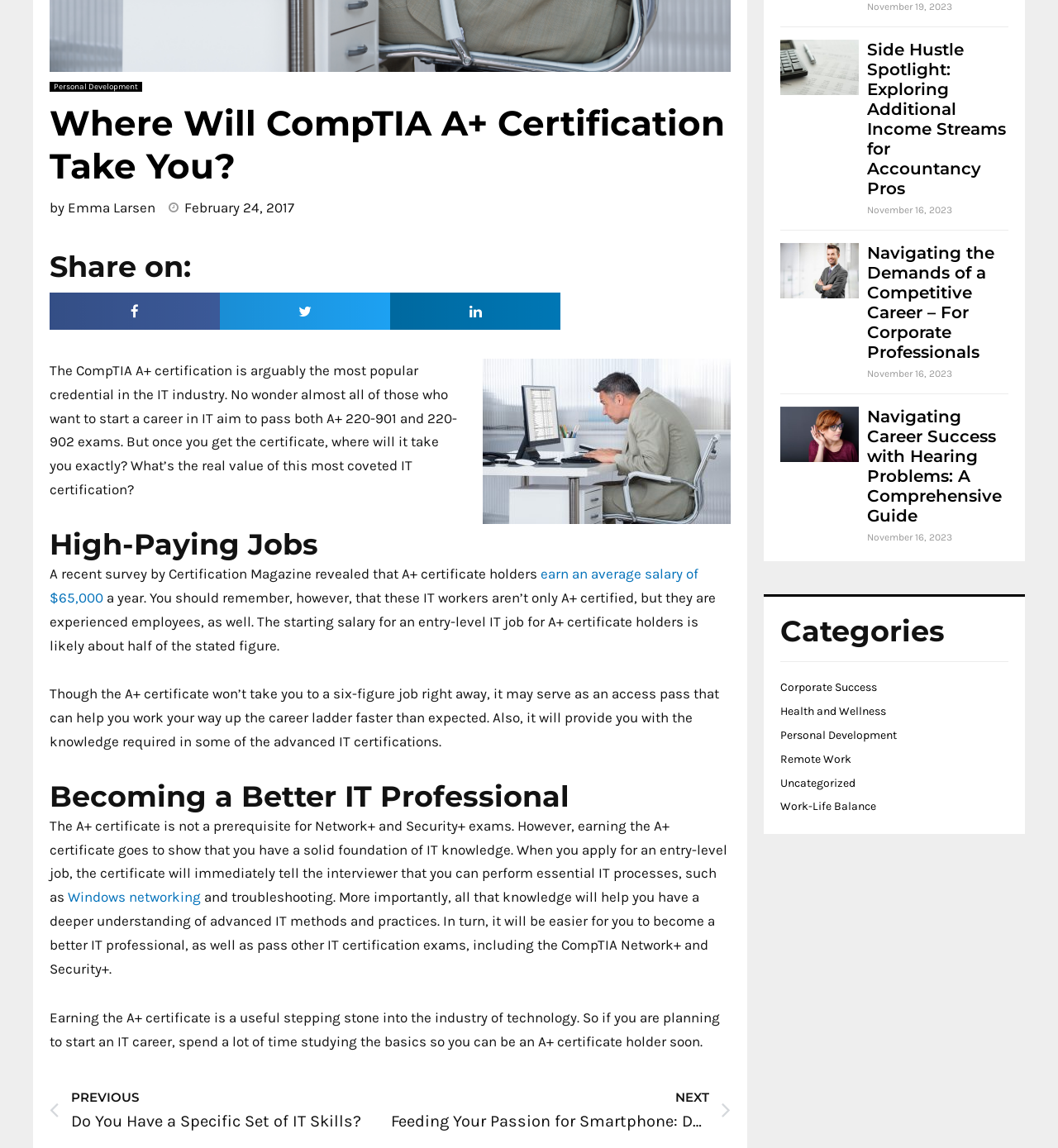Determine the bounding box coordinates for the UI element matching this description: "Work-Life Balance".

[0.738, 0.697, 0.828, 0.709]